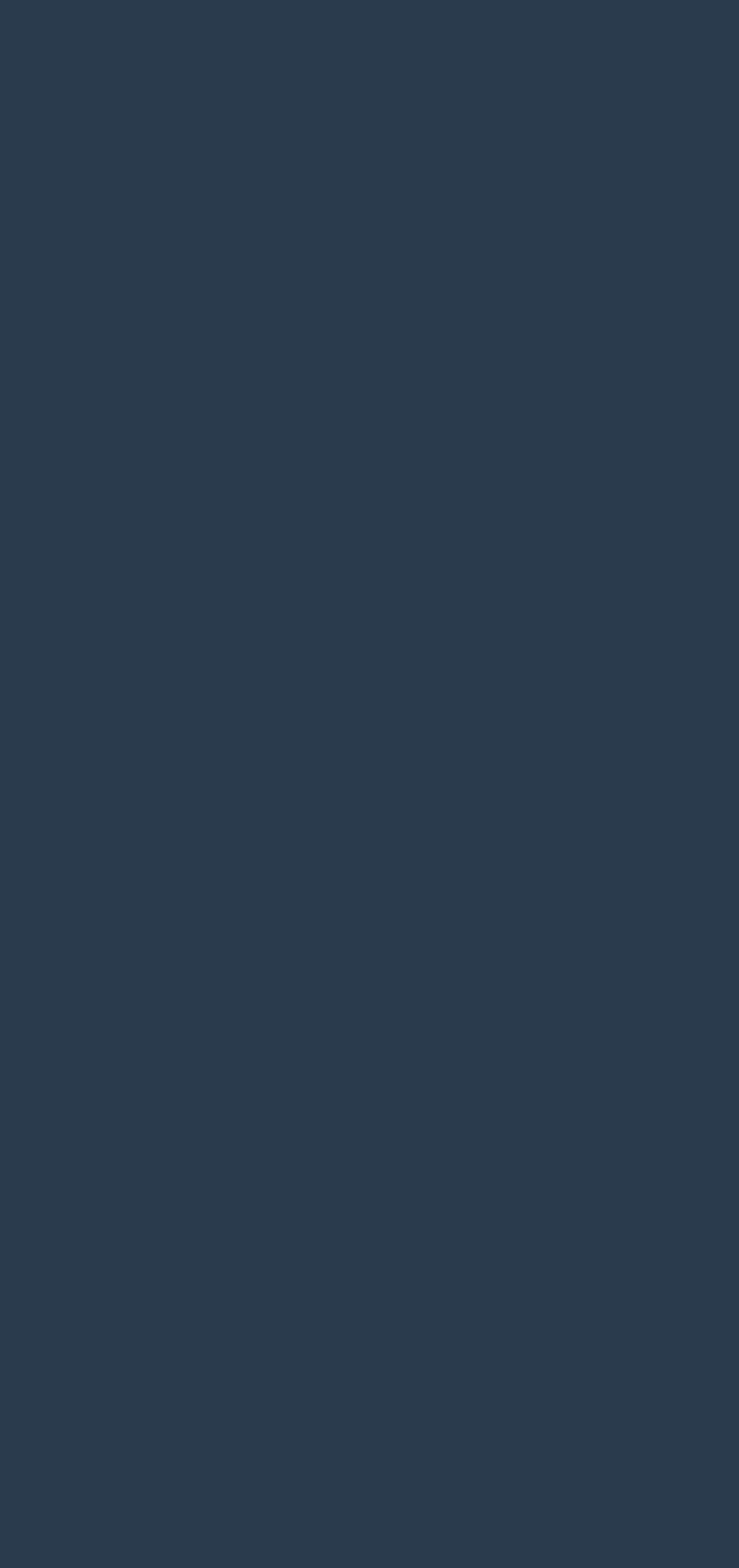Provide your answer in one word or a succinct phrase for the question: 
What is the name of the company that developed the website?

Real Companhia Velha